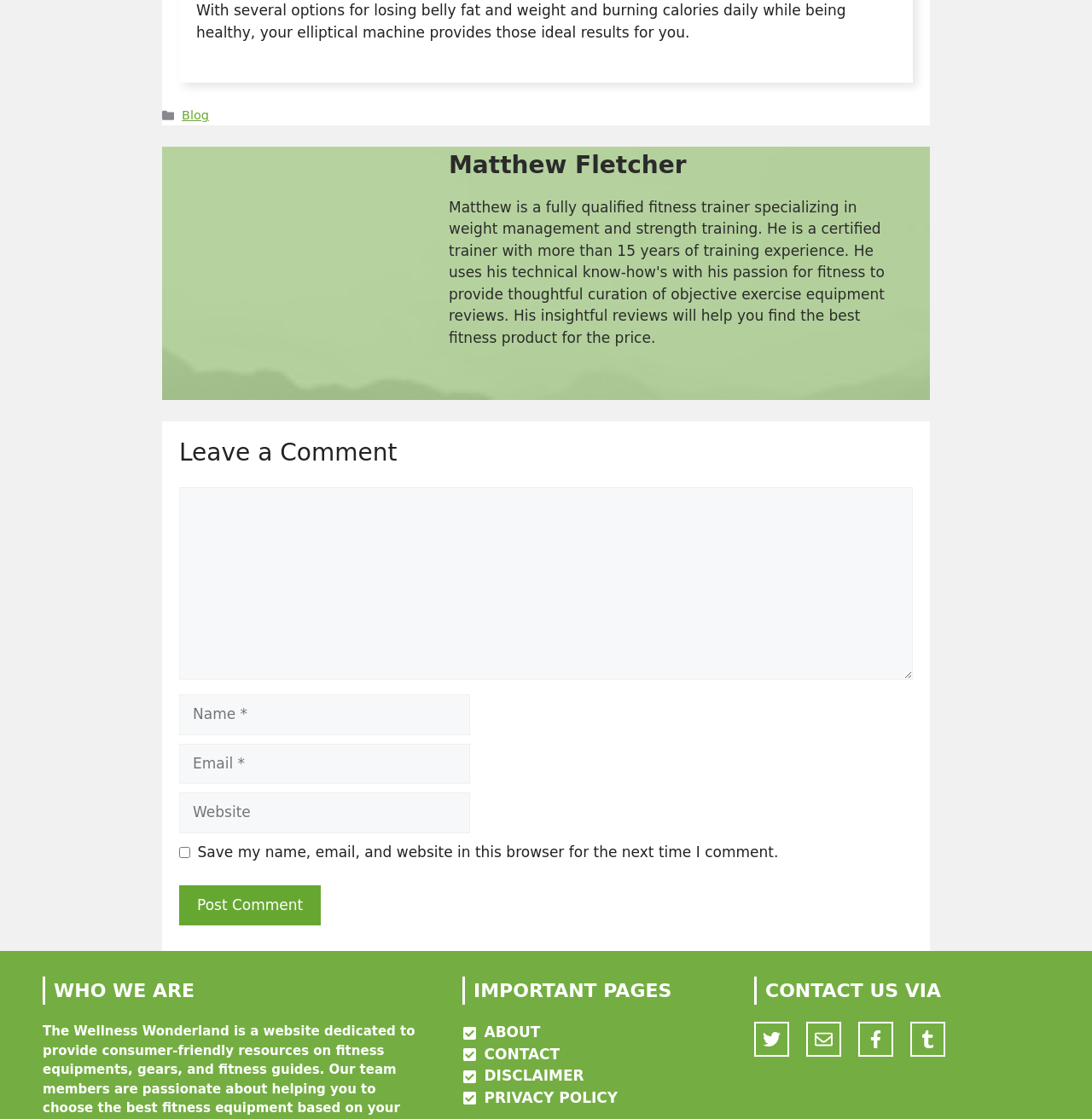How many links are there in the footer section?
Refer to the screenshot and answer in one word or phrase.

5